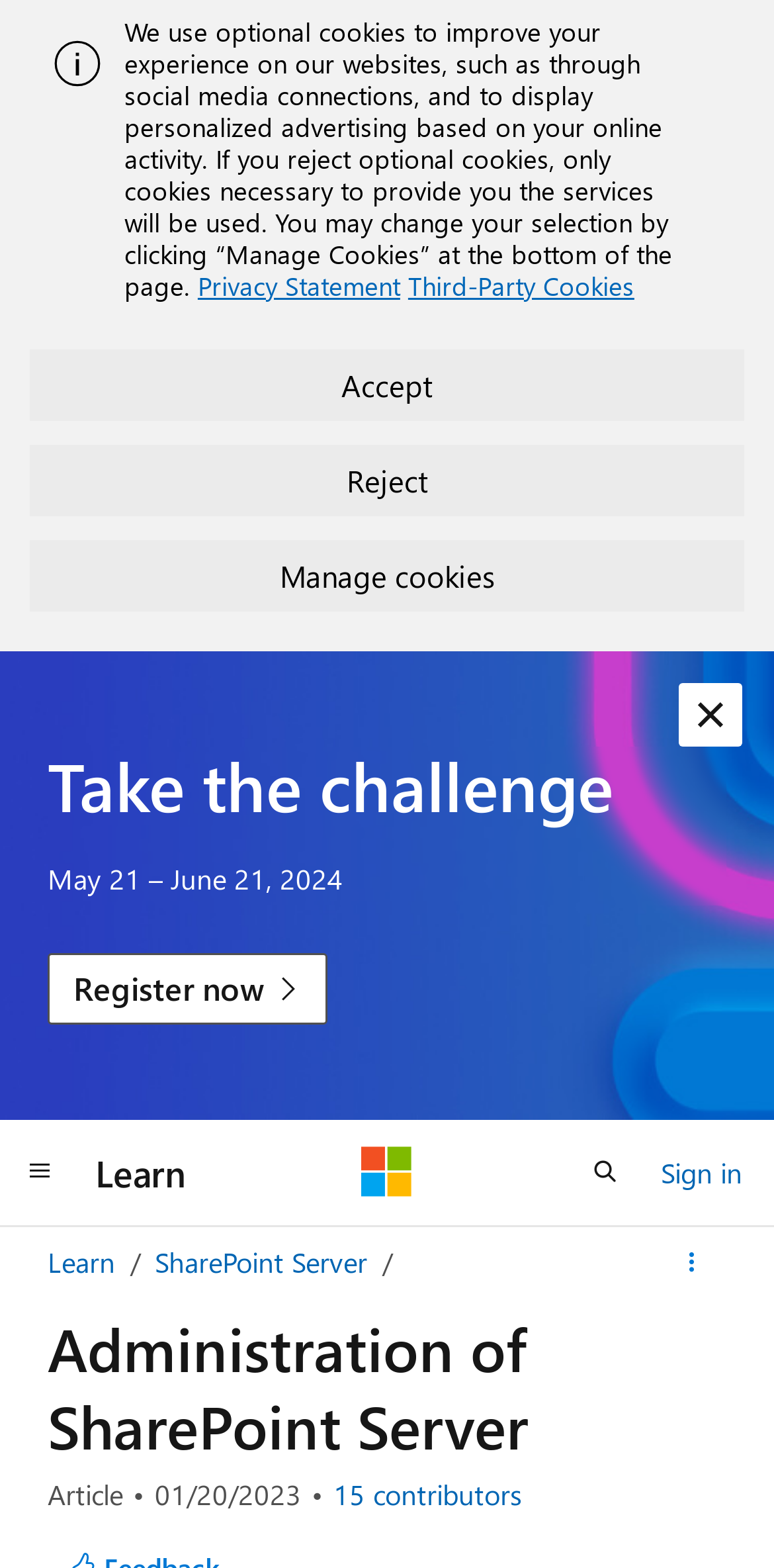What is the challenge mentioned on the webpage?
Use the information from the screenshot to give a comprehensive response to the question.

The webpage mentions a challenge that is taking place from May 21 to June 21, 2024, and provides a 'Register now' link for users to participate.